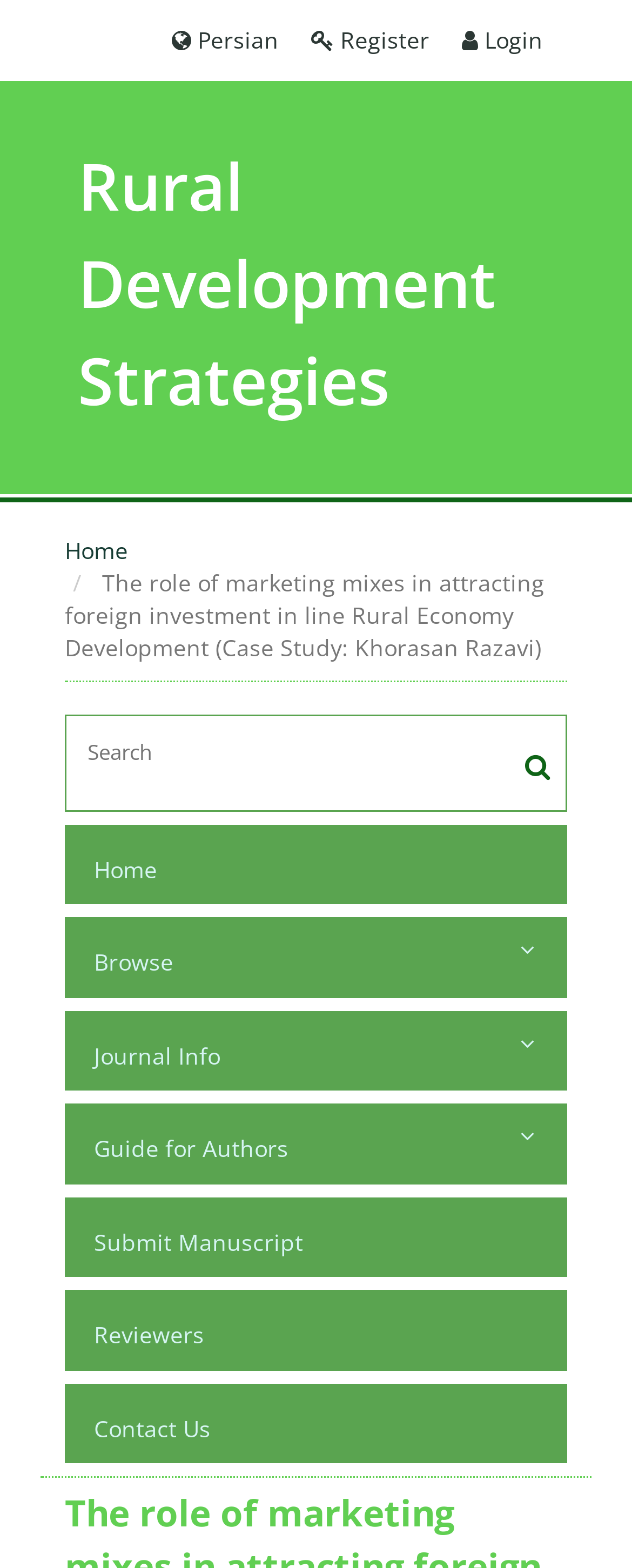Determine the bounding box coordinates for the area that should be clicked to carry out the following instruction: "go to rural development strategies".

[0.123, 0.083, 0.877, 0.284]